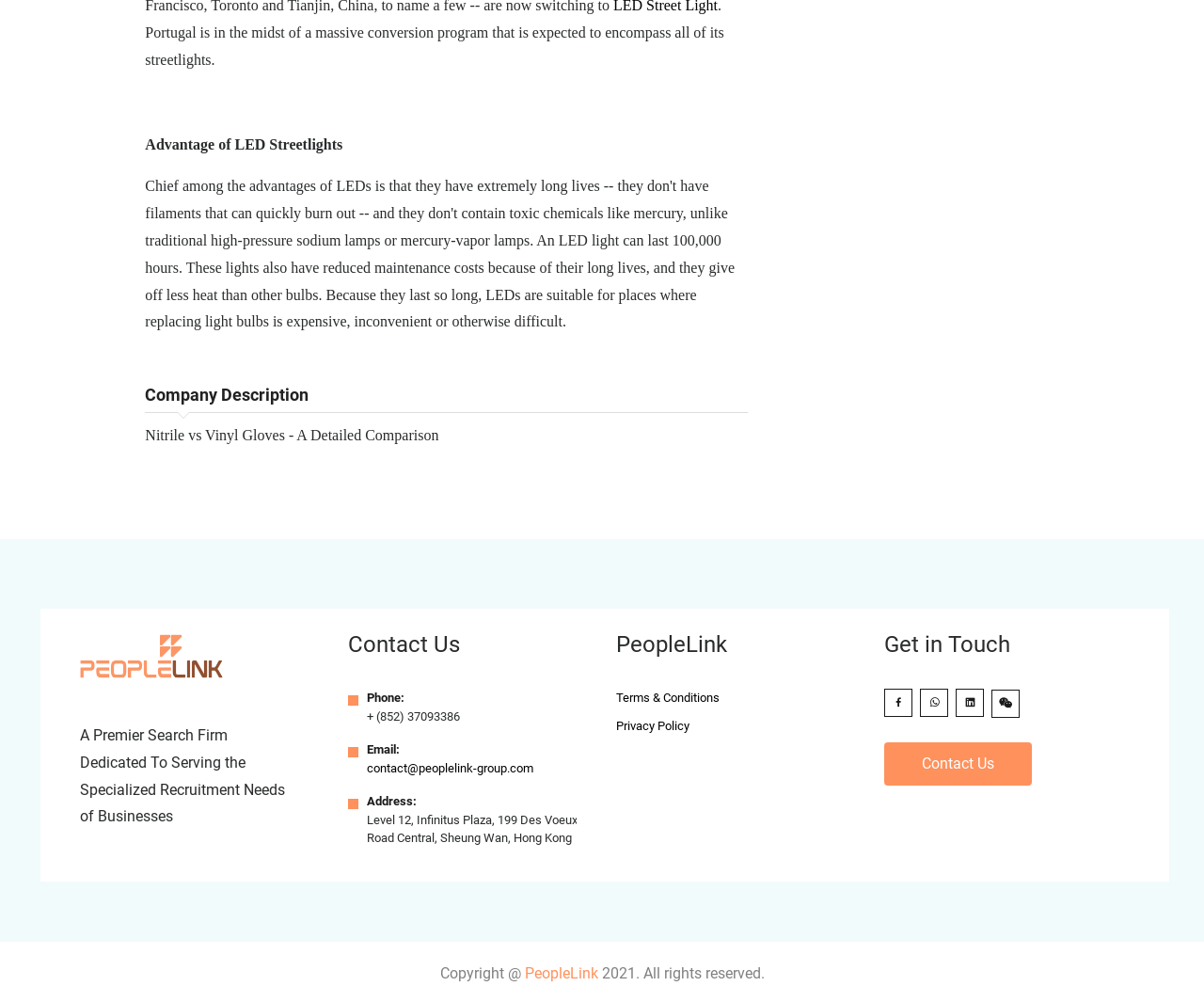Please provide the bounding box coordinates for the UI element as described: "Counselling". The coordinates must be four floats between 0 and 1, represented as [left, top, right, bottom].

None